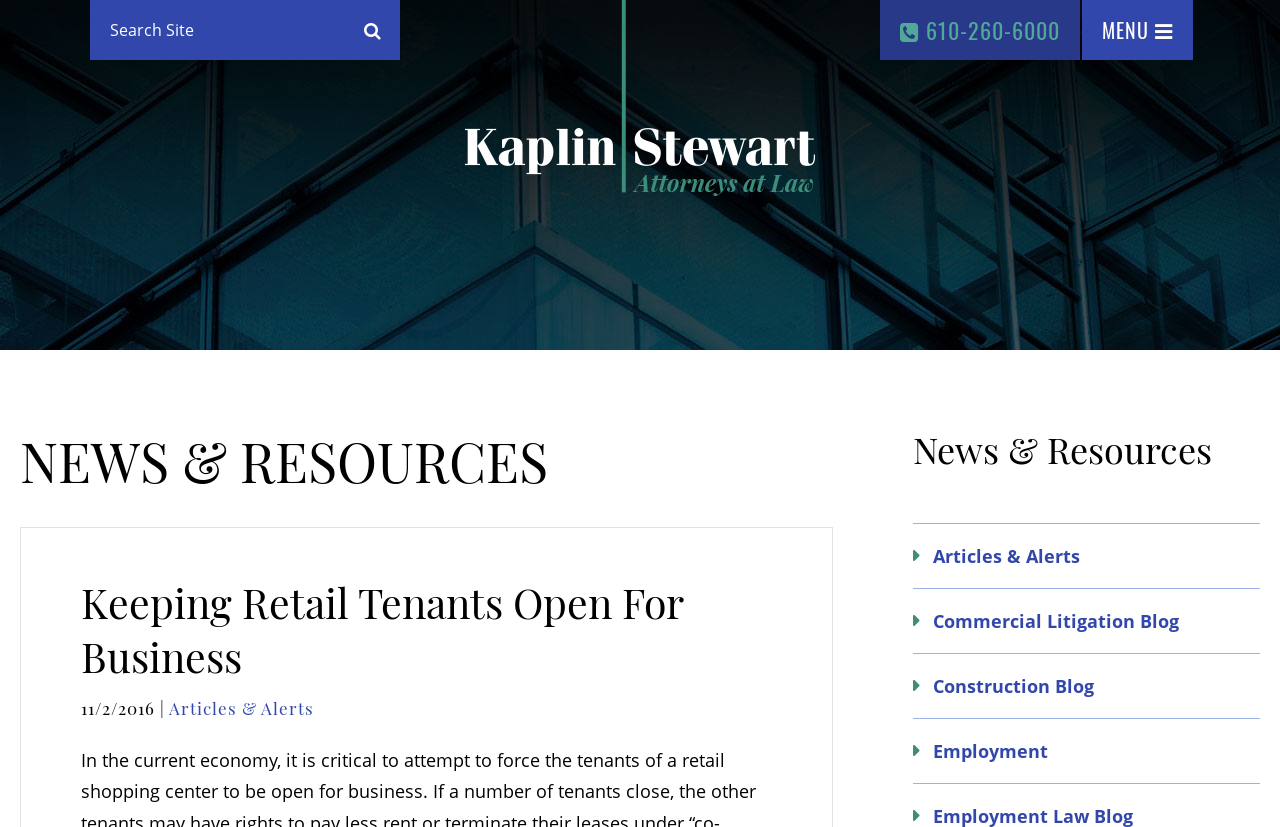What is the phone number on the top right?
Refer to the image and provide a concise answer in one word or phrase.

610-260-6000